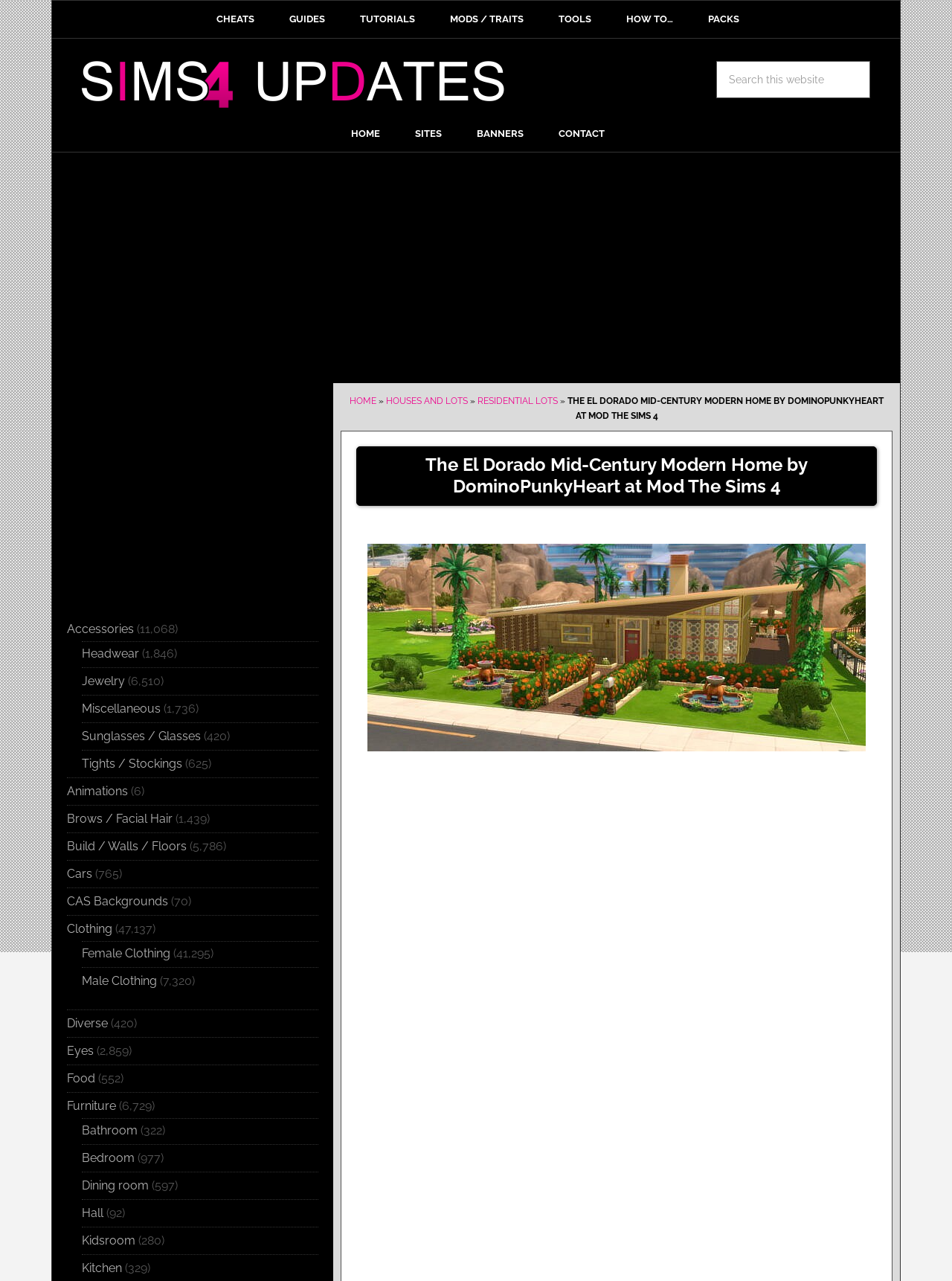Please provide the bounding box coordinates for the element that needs to be clicked to perform the following instruction: "Click on Female Clothing". The coordinates should be given as four float numbers between 0 and 1, i.e., [left, top, right, bottom].

[0.086, 0.739, 0.179, 0.75]